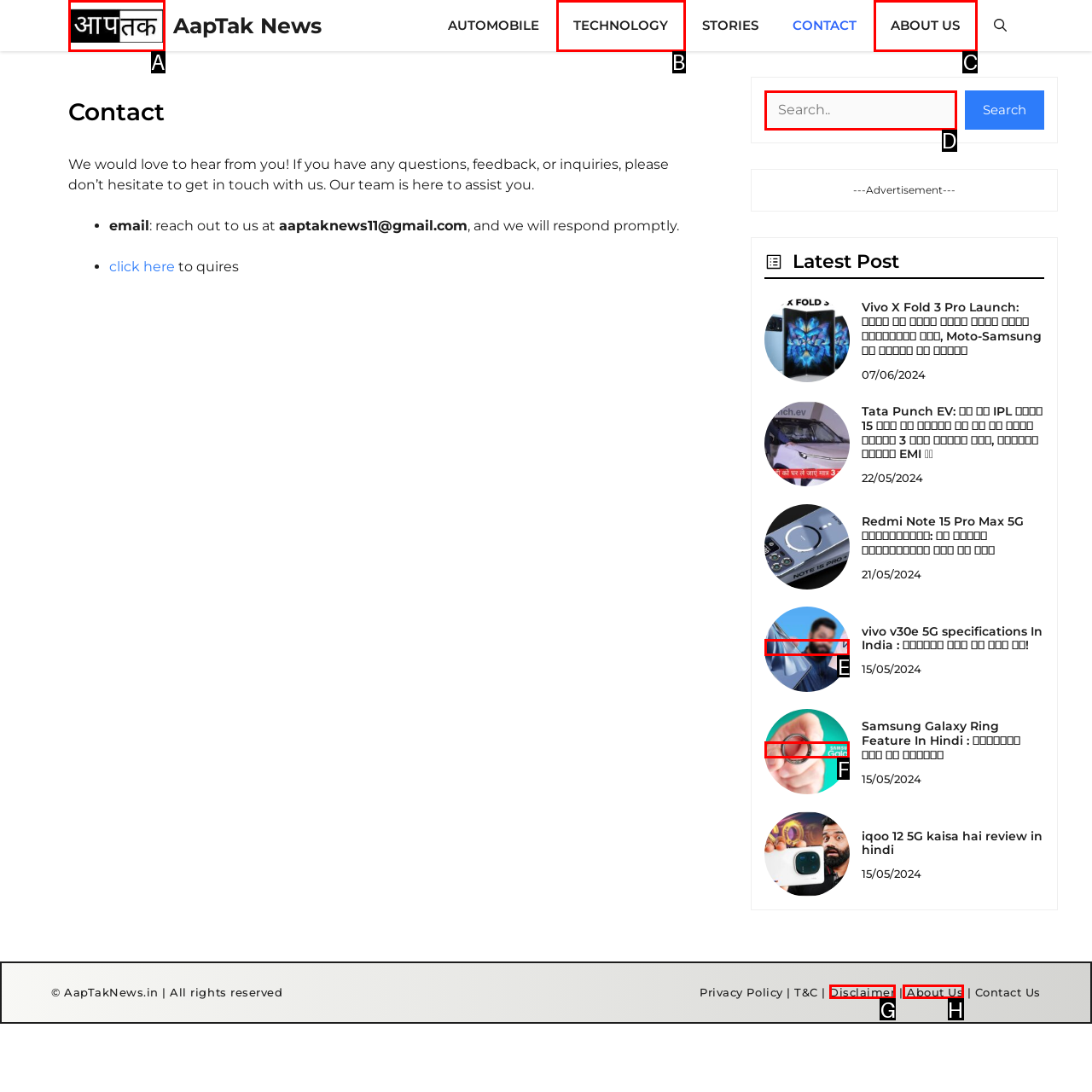Tell me which one HTML element I should click to complete the following instruction: Learn about AapTak News
Answer with the option's letter from the given choices directly.

C